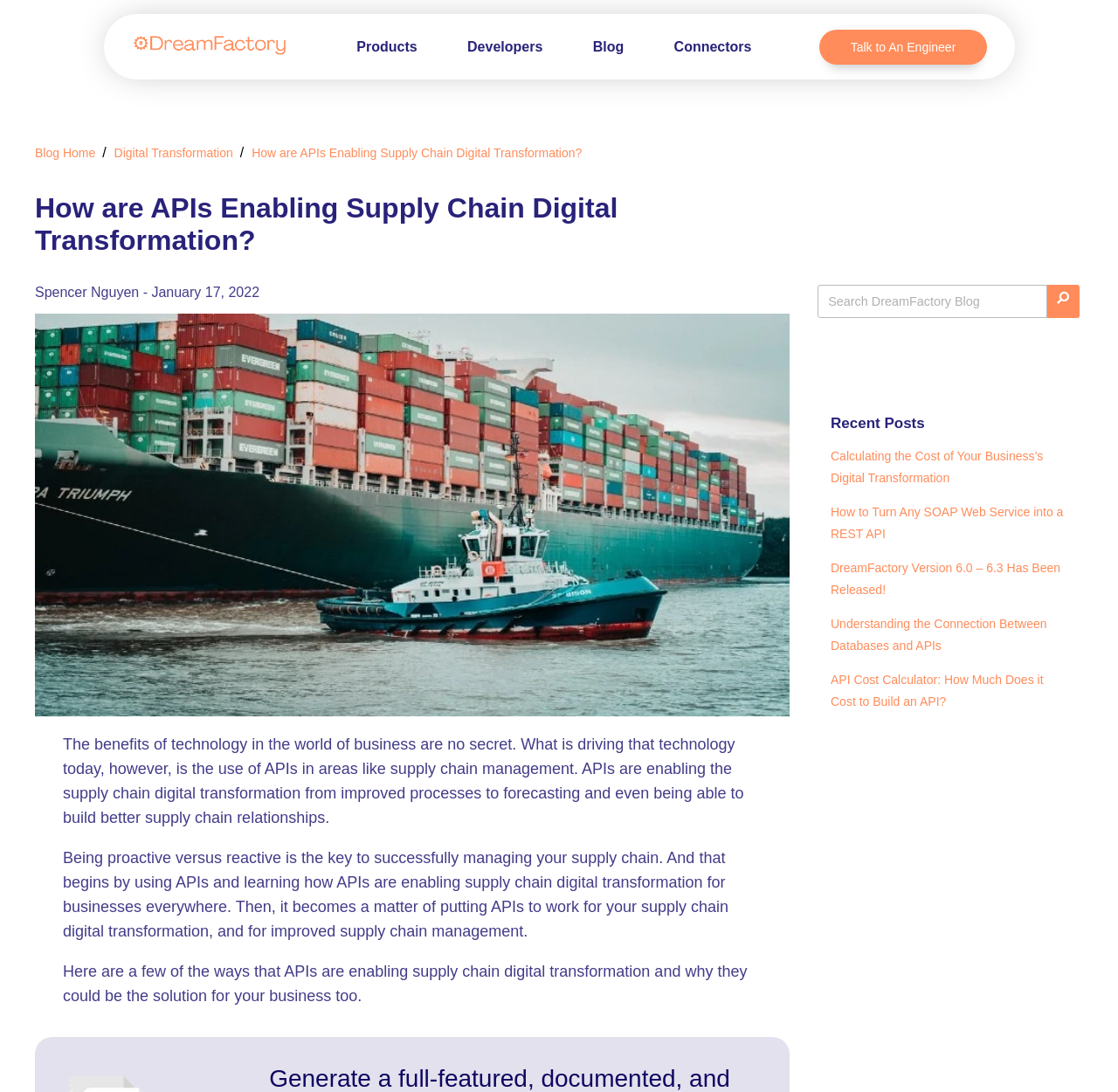What are the recent posts about?
Answer briefly with a single word or phrase based on the image.

APIs and digital transformation